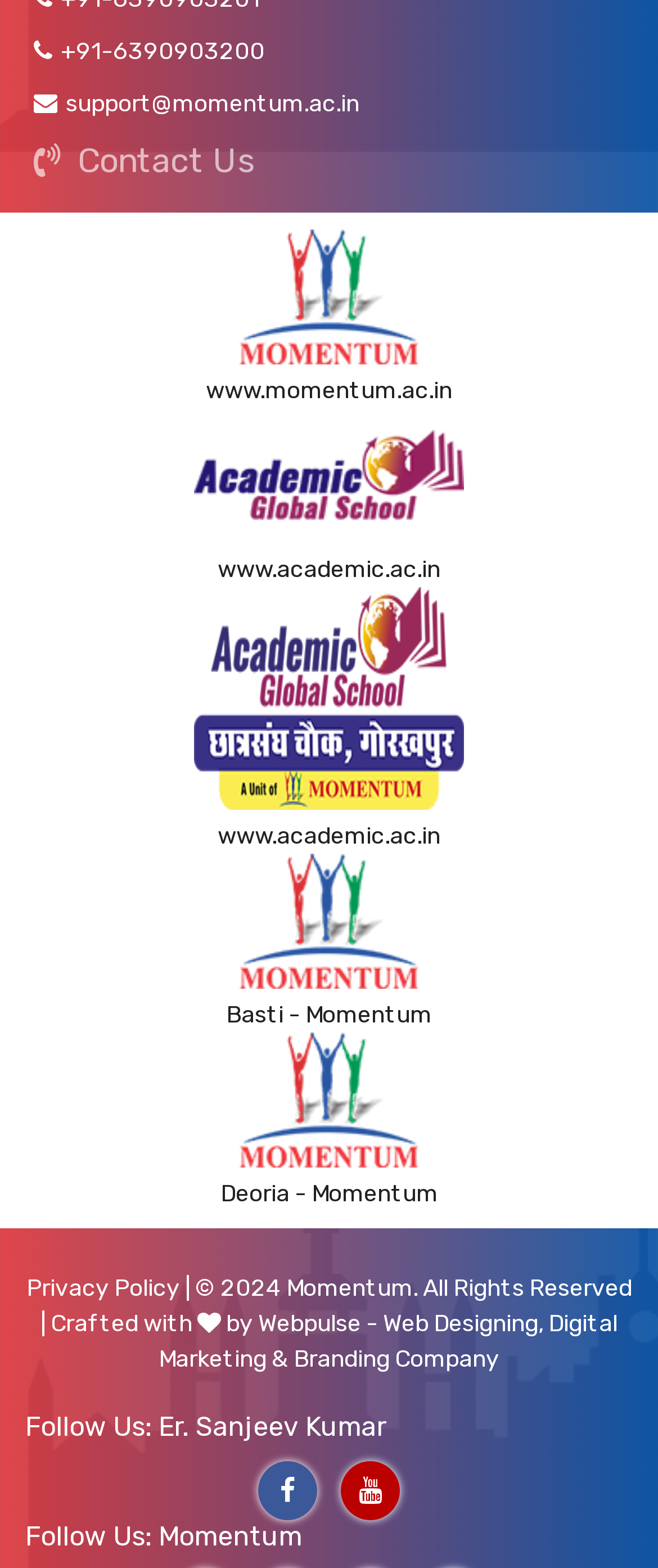What is the phone number to contact?
We need a detailed and exhaustive answer to the question. Please elaborate.

The phone number to contact can be found in the top-left corner of the webpage, inside a link element with a font awesome icon. The OCR text of this element is '+91-6390903200'.